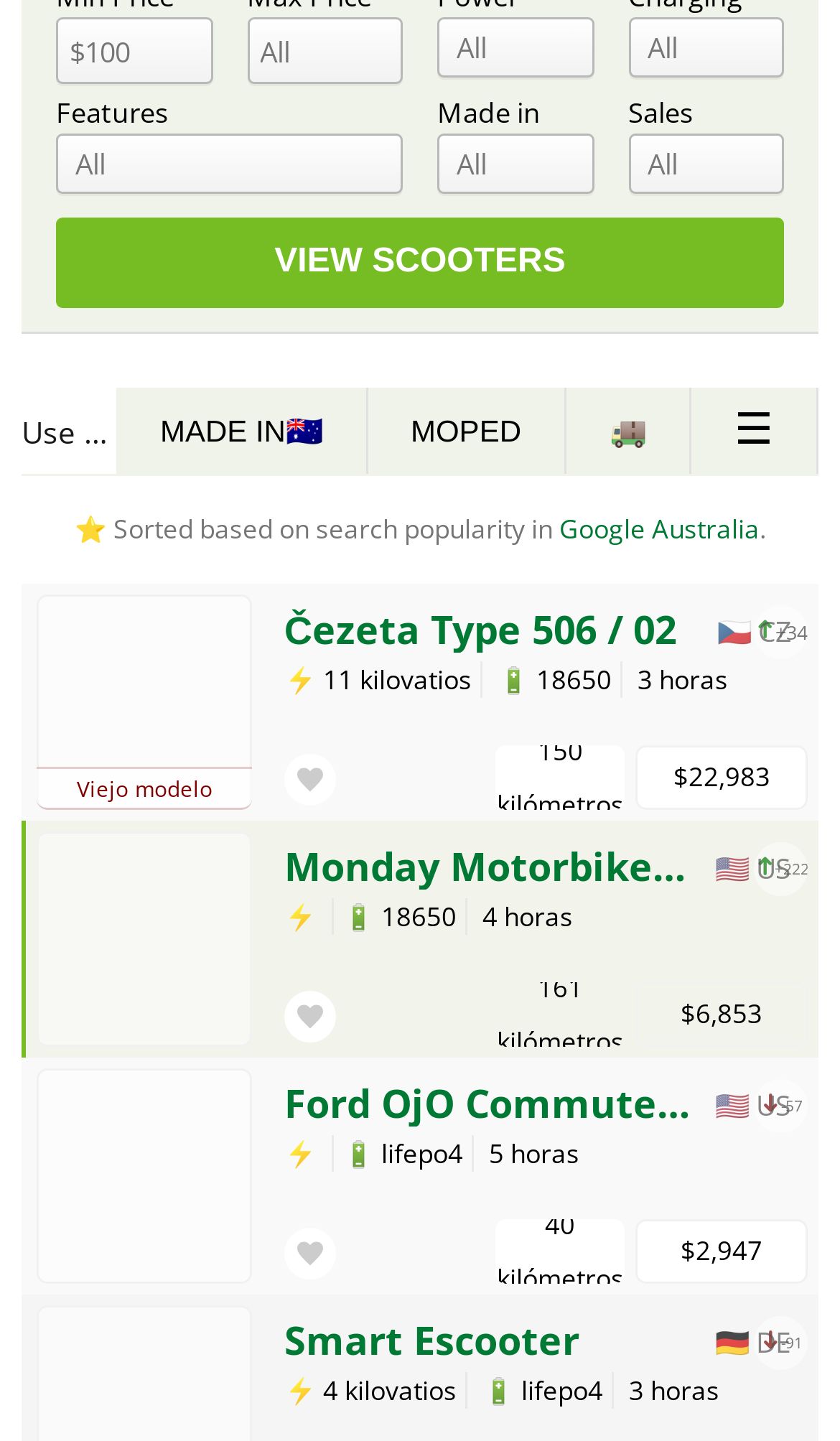What is the maximum speed of the Čezeta Type 506 / 02?
Refer to the image and respond with a one-word or short-phrase answer.

150 kilometers